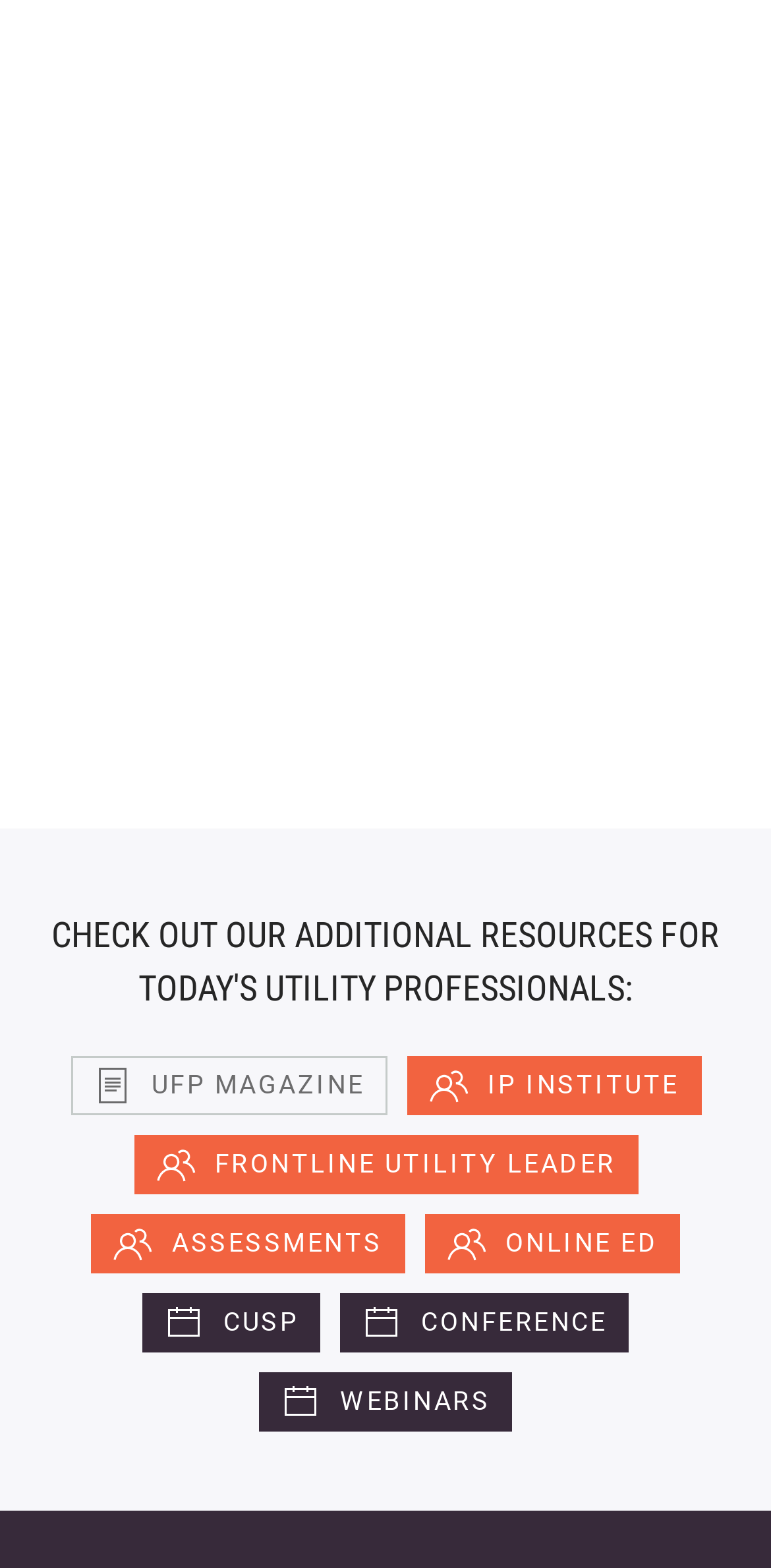Identify the bounding box coordinates of the clickable section necessary to follow the following instruction: "access September 2017". The coordinates should be presented as four float numbers from 0 to 1, i.e., [left, top, right, bottom].

None